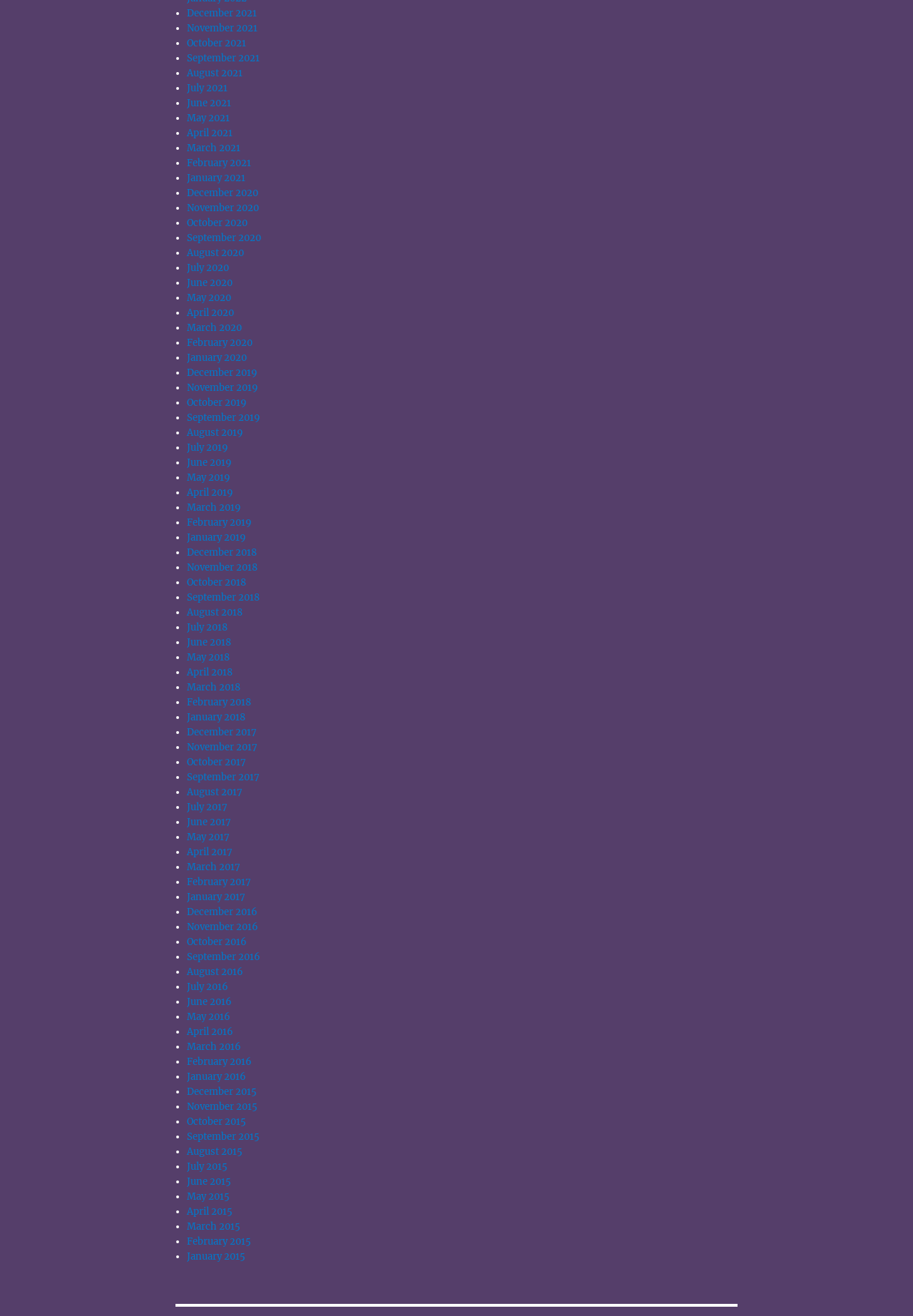Please determine the bounding box of the UI element that matches this description: February 2017. The coordinates should be given as (top-left x, top-left y, bottom-right x, bottom-right y), with all values between 0 and 1.

[0.205, 0.665, 0.275, 0.675]